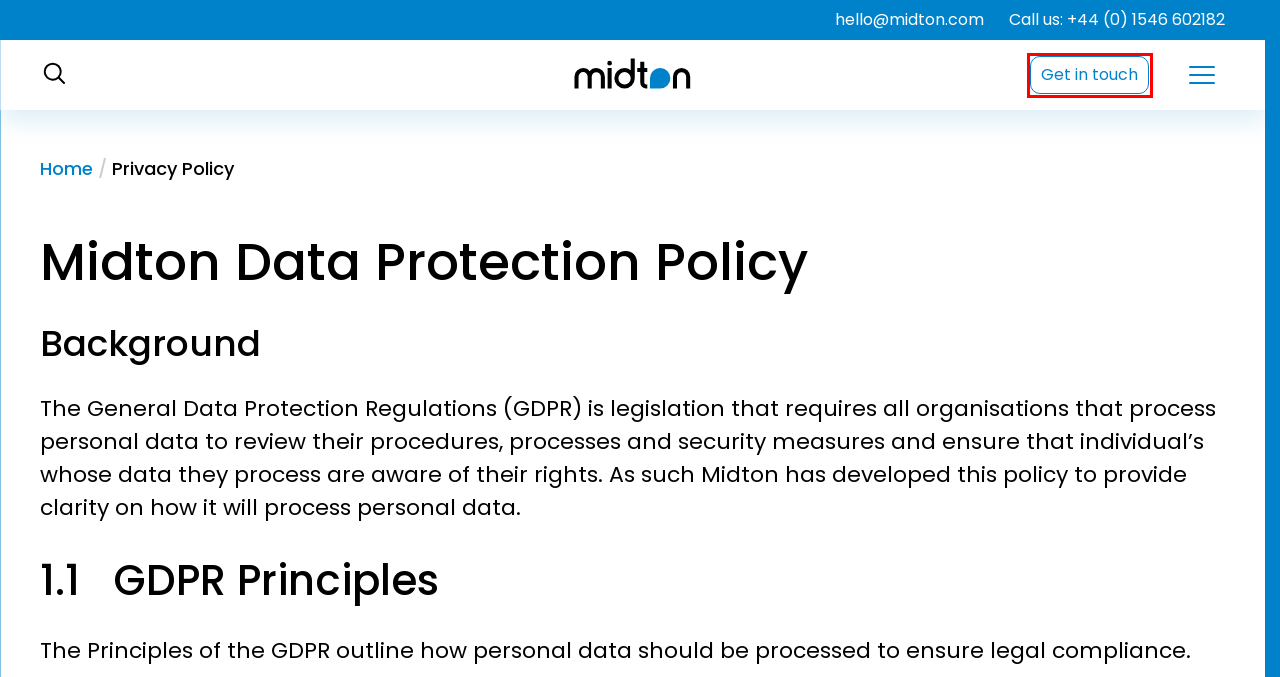Using the screenshot of a webpage with a red bounding box, pick the webpage description that most accurately represents the new webpage after the element inside the red box is clicked. Here are the candidates:
A. Environment - Midton
B. Case Studies - Midton
C. Our Services - Midton
D. Recognition Awards by Midton - #1 Customer Rated
E. Acrylic Foundry Overview - Midton
F. Contact Midton
G. Acrylic Manufacturer UK, Delivering Globally | Bespoke Manufacturer
H. The latest news and industry insights from Midton

F